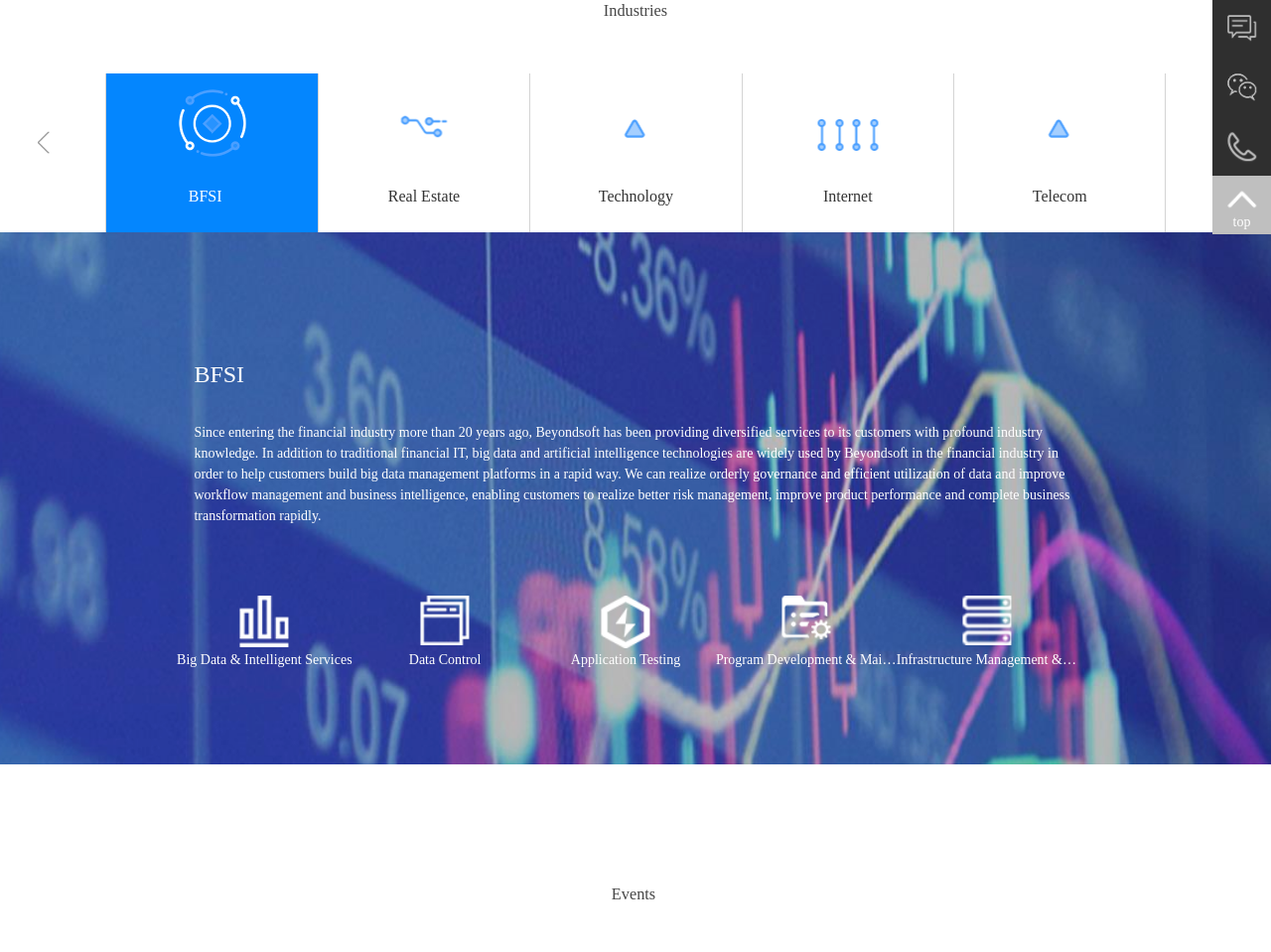Determine the bounding box coordinates for the HTML element described here: "Industries".

[0.463, 0.005, 0.537, 0.032]